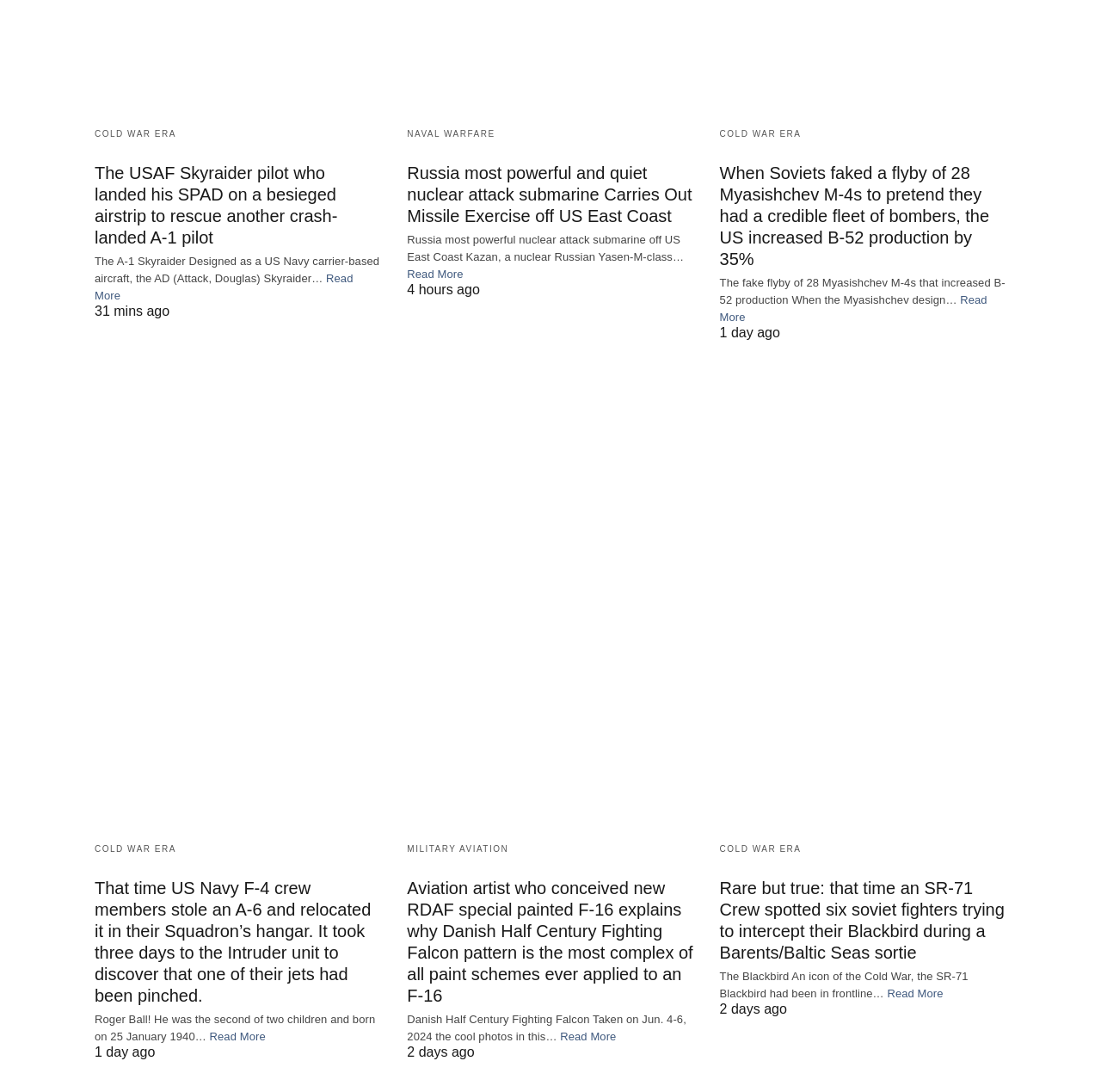Provide the bounding box coordinates for the UI element described in this sentence: "Read More". The coordinates should be four float values between 0 and 1, i.e., [left, top, right, bottom].

[0.806, 0.904, 0.857, 0.915]